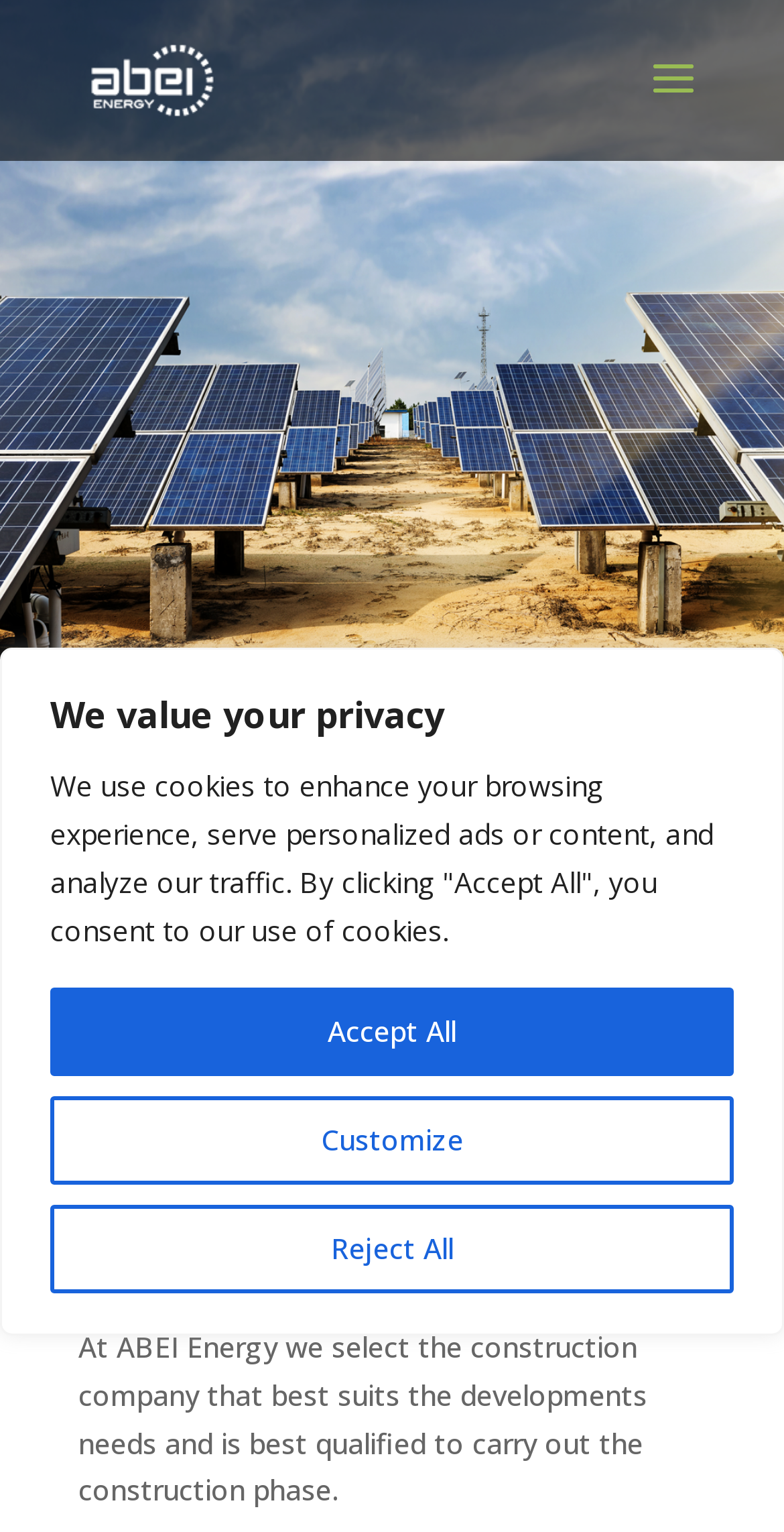What does the company do?
With the help of the image, please provide a detailed response to the question.

The company's role is to select a construction company that best suits the development's needs and is best qualified to carry out the construction phase, as stated in the paragraph below the heading 'CONSTRUCTION'.